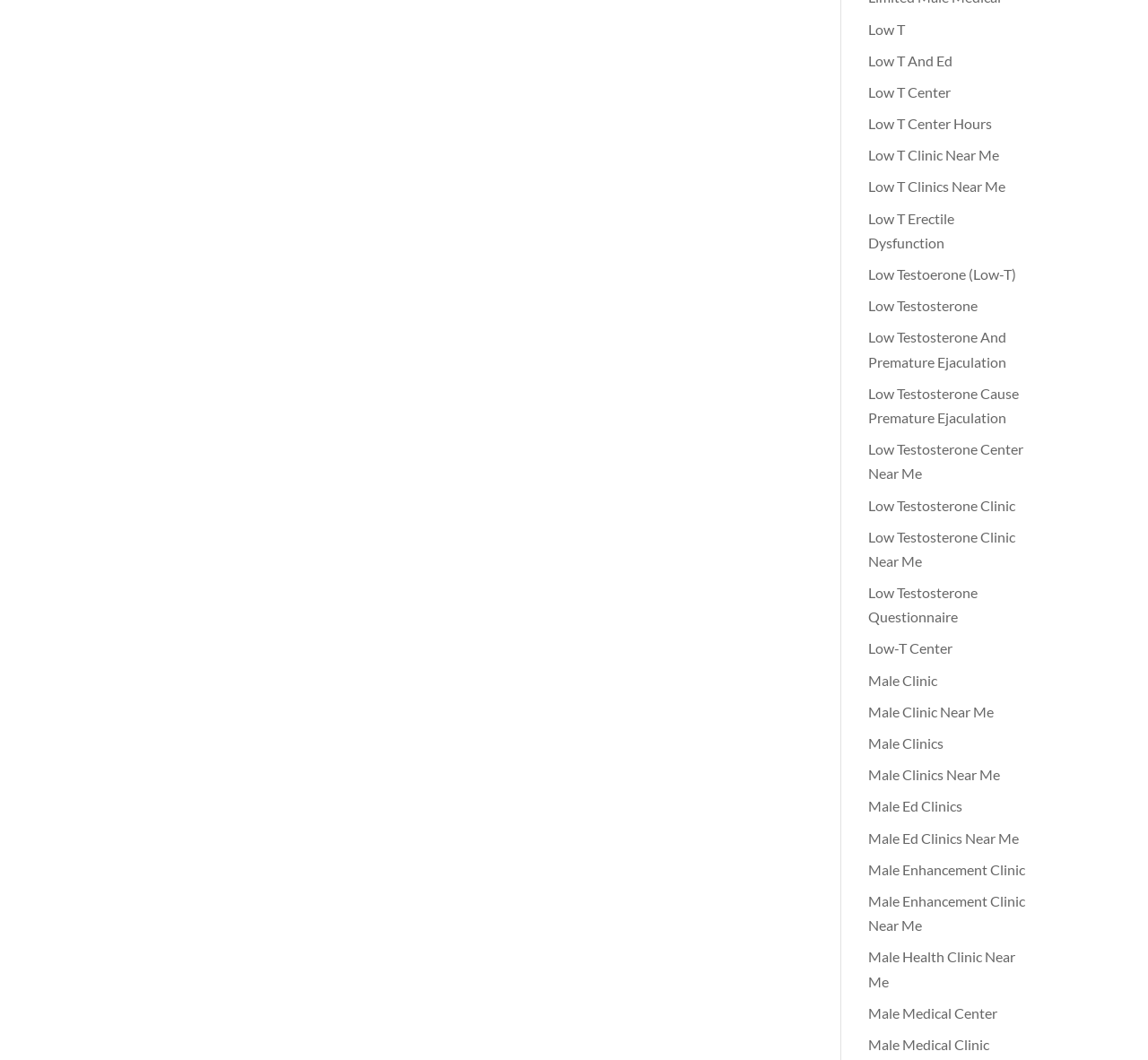Please provide the bounding box coordinates in the format (top-left x, top-left y, bottom-right x, bottom-right y). Remember, all values are floating point numbers between 0 and 1. What is the bounding box coordinate of the region described as: Low T

[0.756, 0.019, 0.788, 0.035]